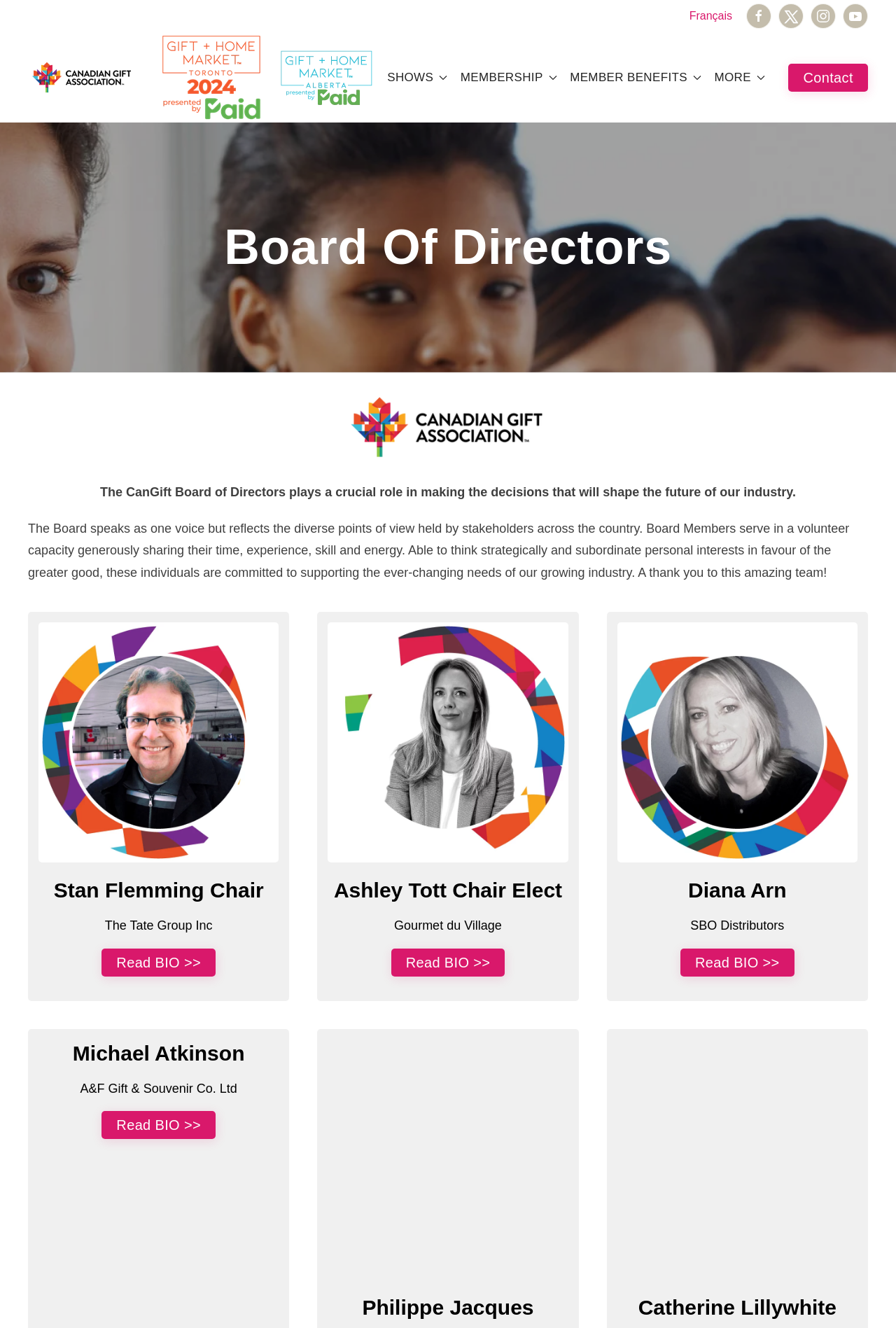Provide a single word or phrase answer to the question: 
What is the company of Ashley Tott?

Gourmet du Village